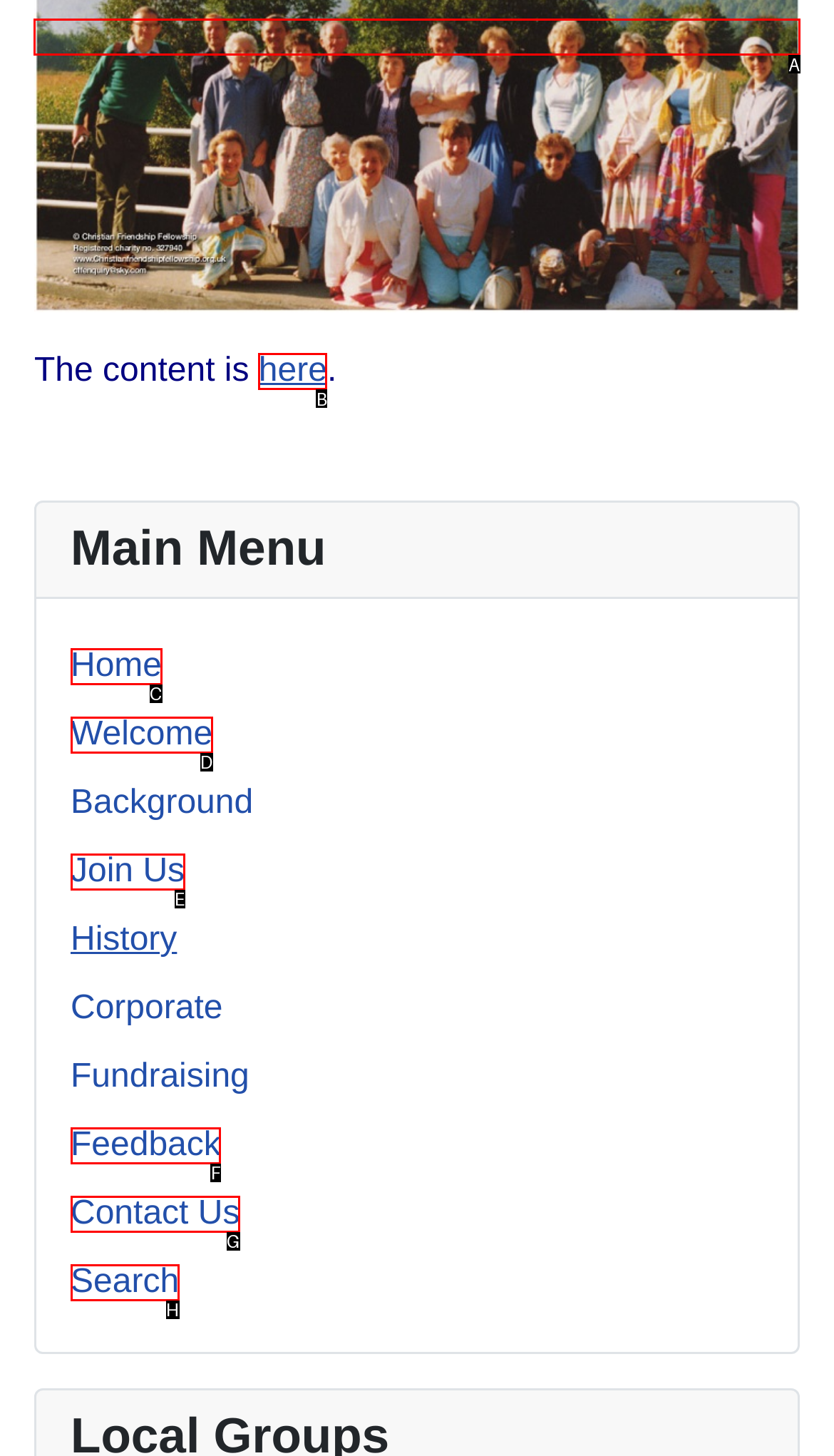Identify the HTML element you need to click to achieve the task: view the booklet cover. Respond with the corresponding letter of the option.

A